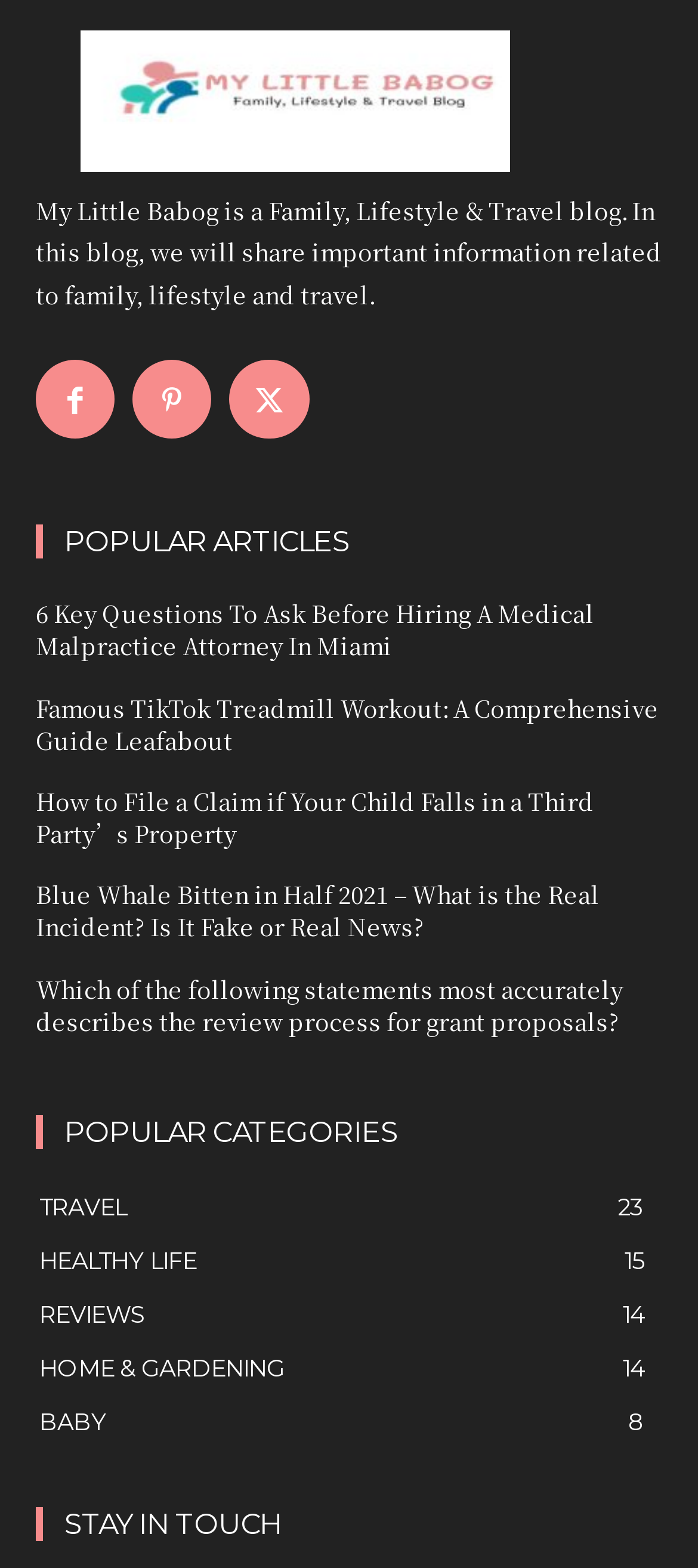Provide the bounding box coordinates of the HTML element this sentence describes: "Pinterest". The bounding box coordinates consist of four float numbers between 0 and 1, i.e., [left, top, right, bottom].

[0.19, 0.229, 0.304, 0.28]